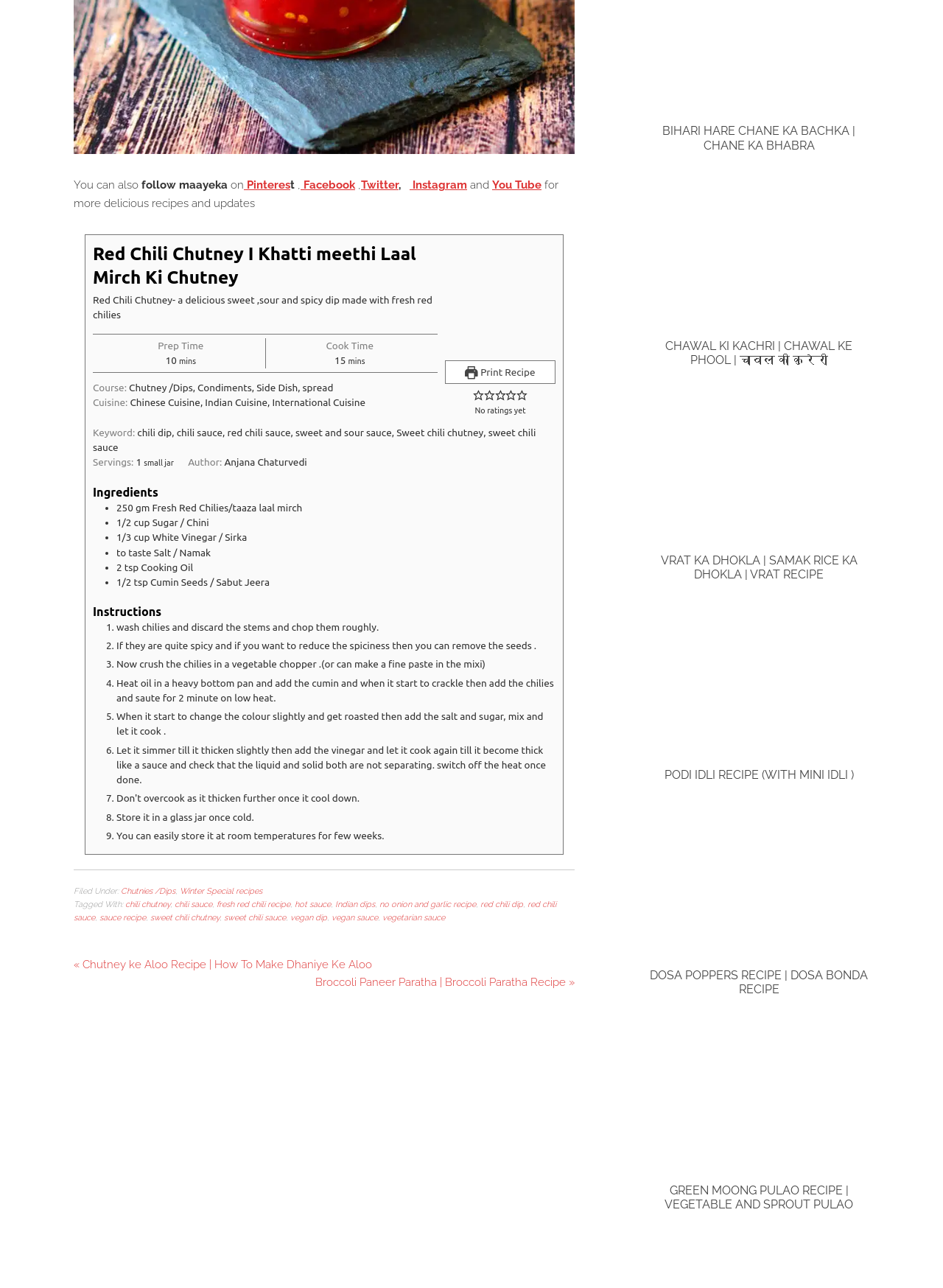Specify the bounding box coordinates of the area to click in order to execute this command: 'Click the Print Recipe link'. The coordinates should consist of four float numbers ranging from 0 to 1, and should be formatted as [left, top, right, bottom].

[0.472, 0.28, 0.589, 0.298]